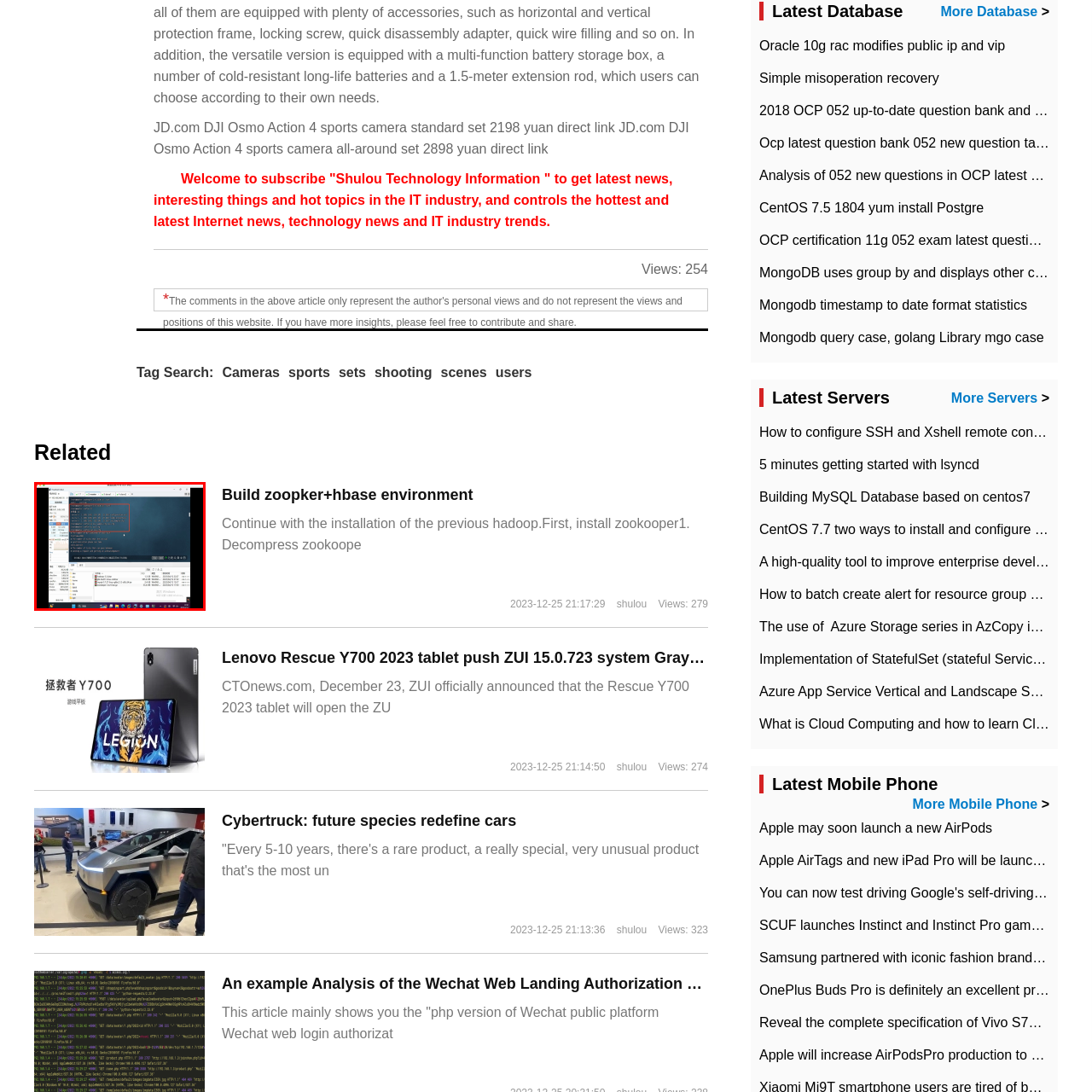Generate an elaborate caption for the image highlighted within the red boundary.

The image displays a computer screen featuring a programming or command-line interface. Prominently, there is a highlighted section, enclosed in a red box, which likely contains output or commands related to a coding or scripting task. The backdrop of the interface suggests a software development environment, as it showcases various opened folders and files at the bottom, indicative of file management.

On the left side, a list of files or directories can be seen, hinting at a possible project or task currently in progress. The overall layout suggests that the user is engaged in technical work, possibly analyzing code, executing scripts, or troubleshooting, typical in IT or software development settings. This context is further enriched by the environment, suggesting a focus on productivity and technical exploration.